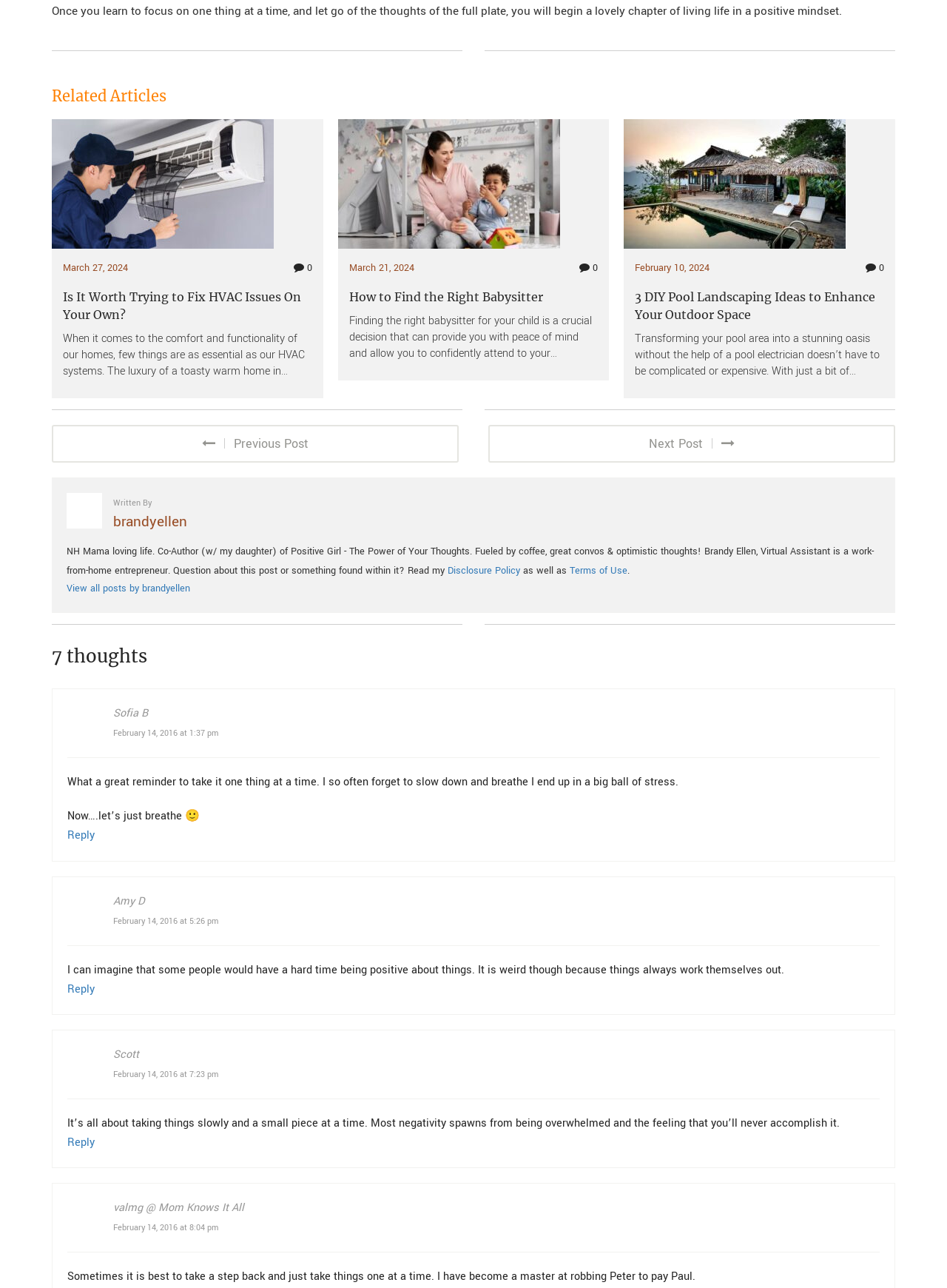Bounding box coordinates are given in the format (top-left x, top-left y, bottom-right x, bottom-right y). All values should be floating point numbers between 0 and 1. Provide the bounding box coordinate for the UI element described as: Disclosure Policy

[0.473, 0.438, 0.549, 0.448]